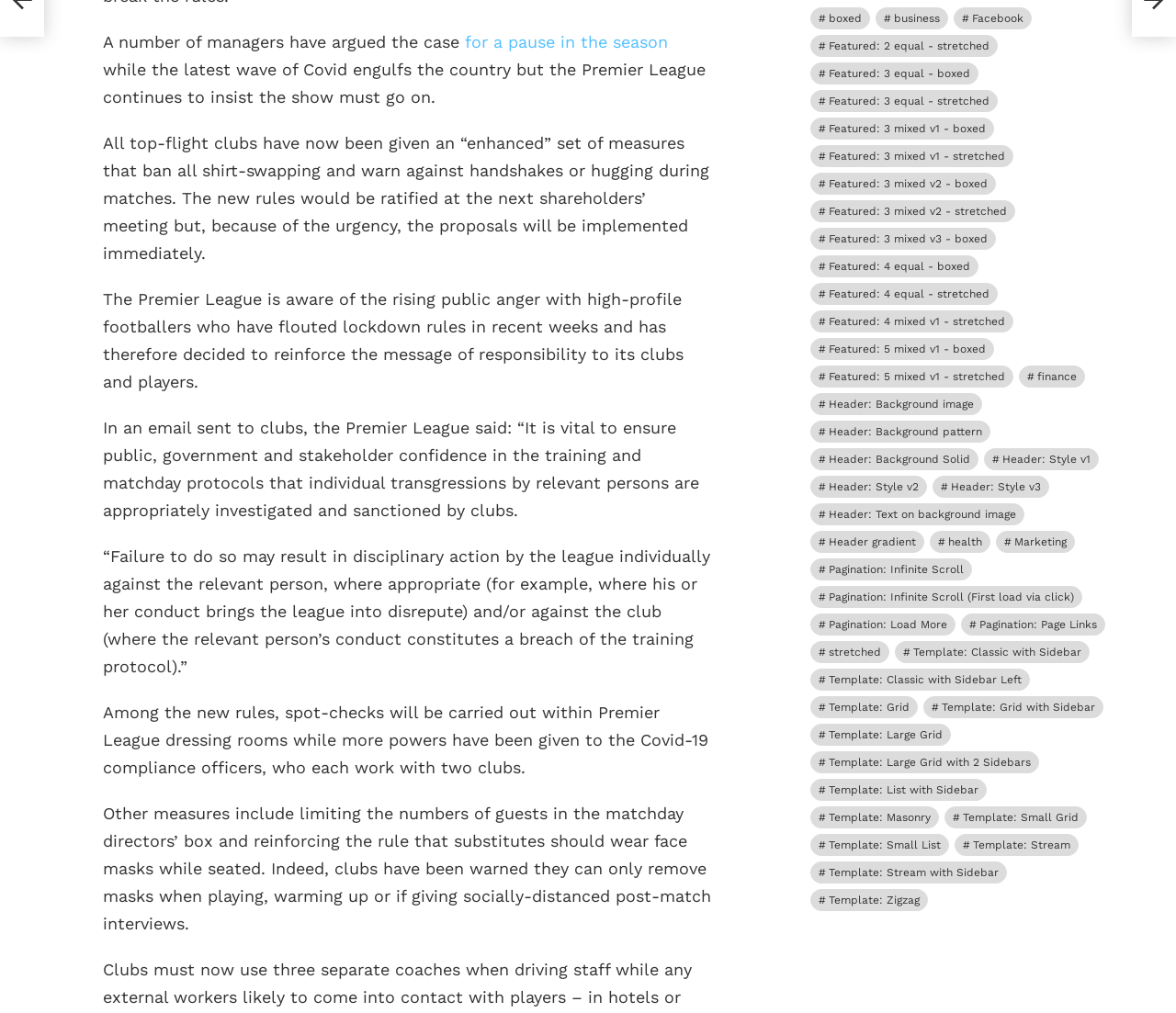Using the description "Testing Activity Pub/Fediverse integration", locate and provide the bounding box of the UI element.

None